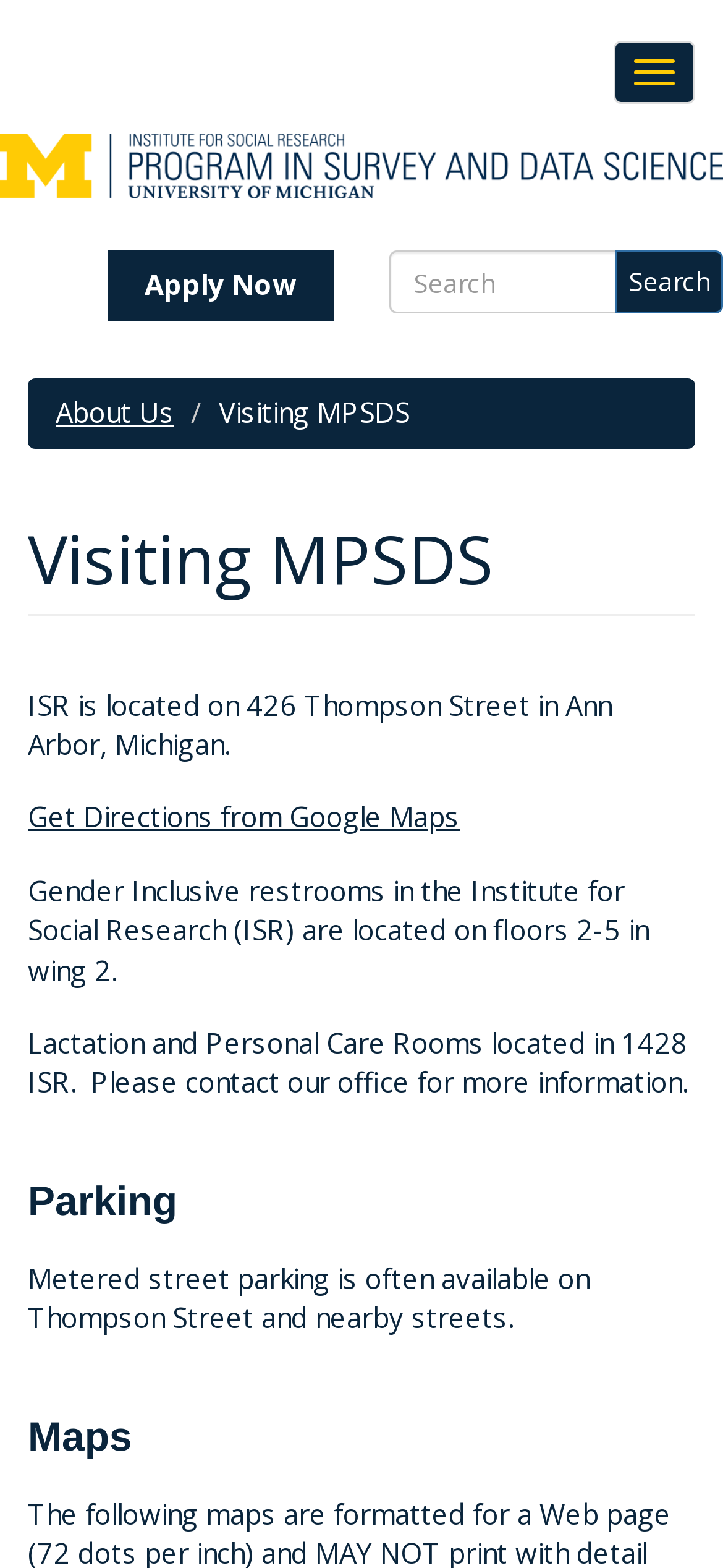Please examine the image and provide a detailed answer to the question: What is the address of ISR?

I found the address by looking at the static text element that says 'ISR is located on 426 Thompson Street in Ann Arbor, Michigan.'